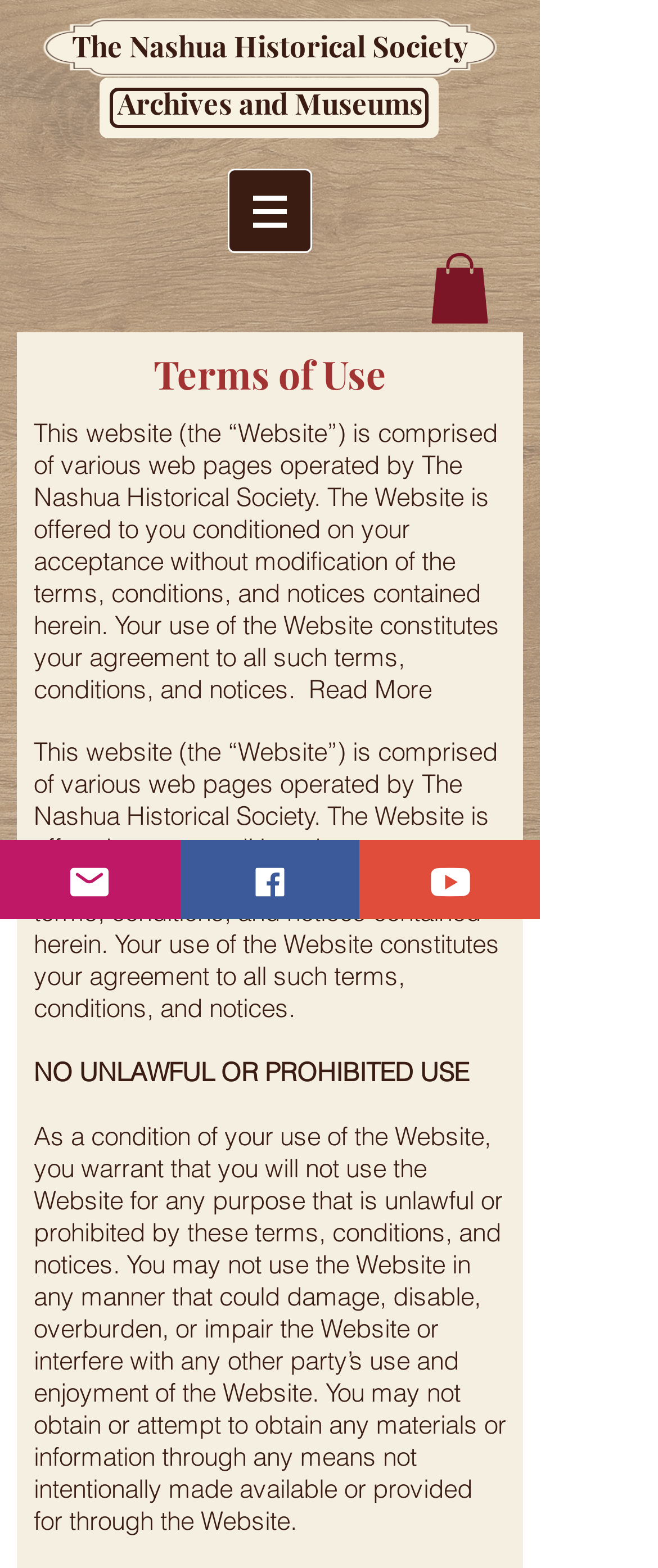Please find the bounding box coordinates in the format (top-left x, top-left y, bottom-right x, bottom-right y) for the given element description. Ensure the coordinates are floating point numbers between 0 and 1. Description: YouTube

[0.547, 0.536, 0.821, 0.586]